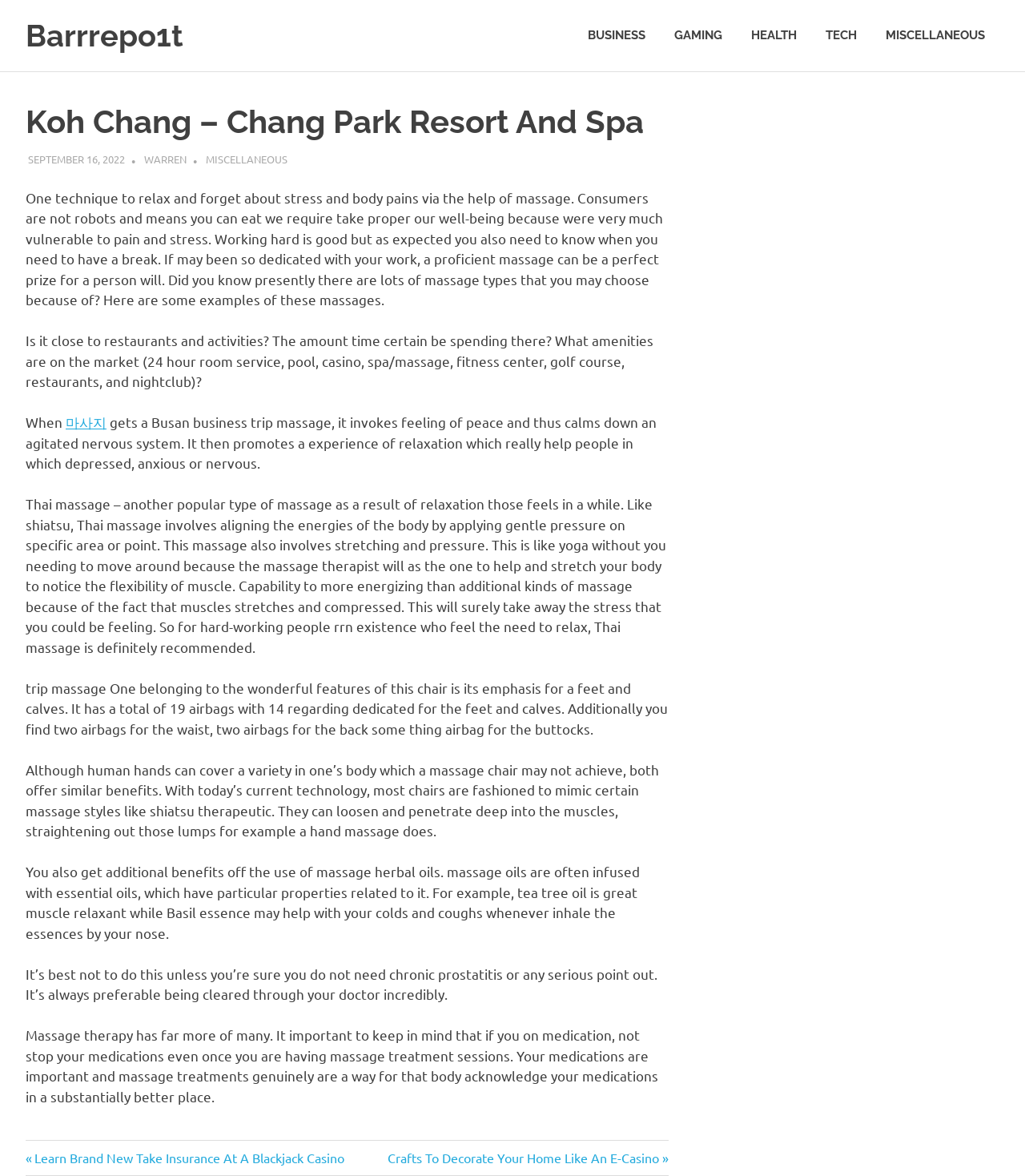Provide a thorough description of this webpage.

The webpage is about Koh Chang – Chang Park Resort And Spa, with a focus on massage therapy. At the top, there is a link to "Barrrepo1t" and a primary navigation menu with five links: "BUSINESS", "GAMING", "HEALTH", "TECH", and "MISCELLANEOUS". 

Below the navigation menu, there is a main section that takes up most of the page. It starts with a header that displays the title "Koh Chang – Chang Park Resort And Spa" and has three links: "SEPTEMBER 16, 2022", "WARREN", and "MISCELLANEOUS". 

The main content of the page is divided into several paragraphs of text, which discuss the benefits of massage therapy, different types of massages, and their effects on the body. There are also links to specific massage-related topics, such as "마사지" (massage in Korean). 

At the bottom of the page, there is a footer section with a navigation menu labeled "Posts" and a post navigation section with links to previous and next posts, titled "Learn Brand New Take Insurance At A Blackjack Casino" and "Crafts To Decorate Your Home Like An E-Casino", respectively.